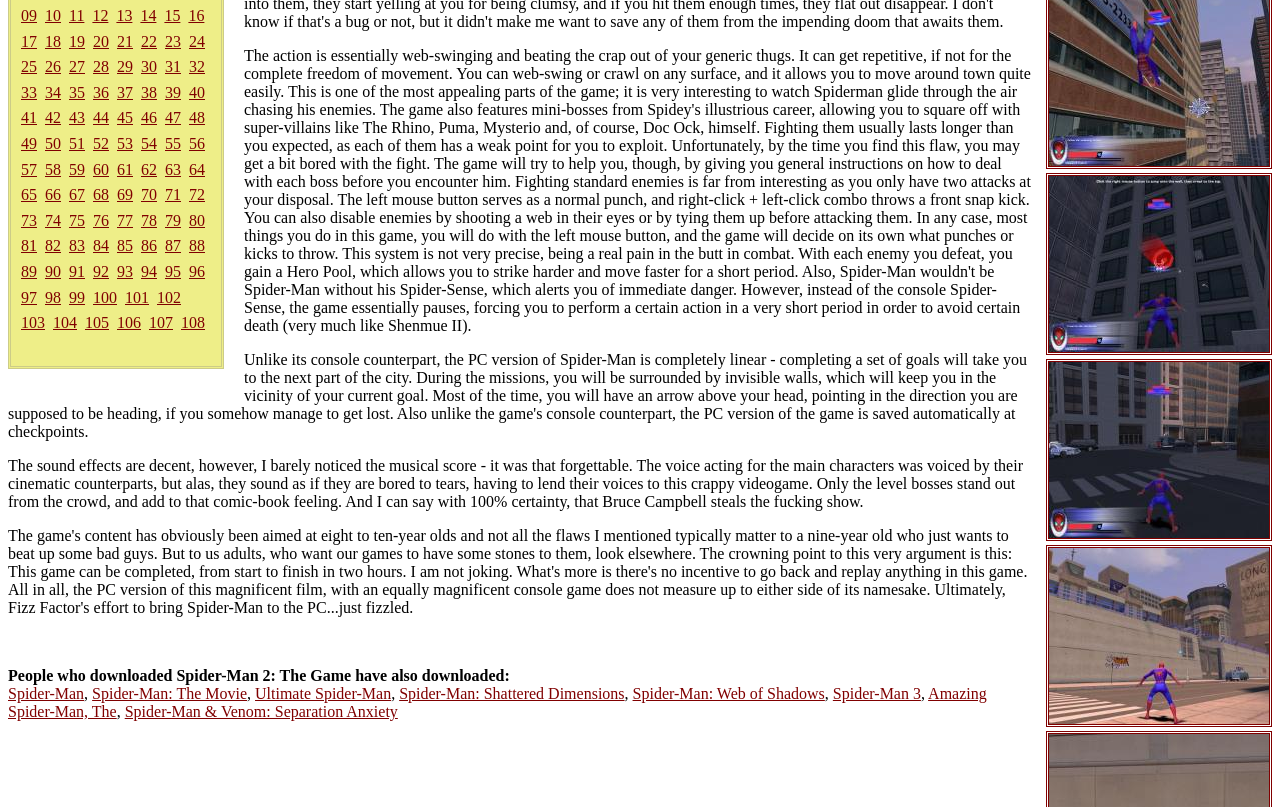From the webpage screenshot, predict the bounding box of the UI element that matches this description: "Spider-Man & Venom: Separation Anxiety".

[0.097, 0.871, 0.311, 0.892]